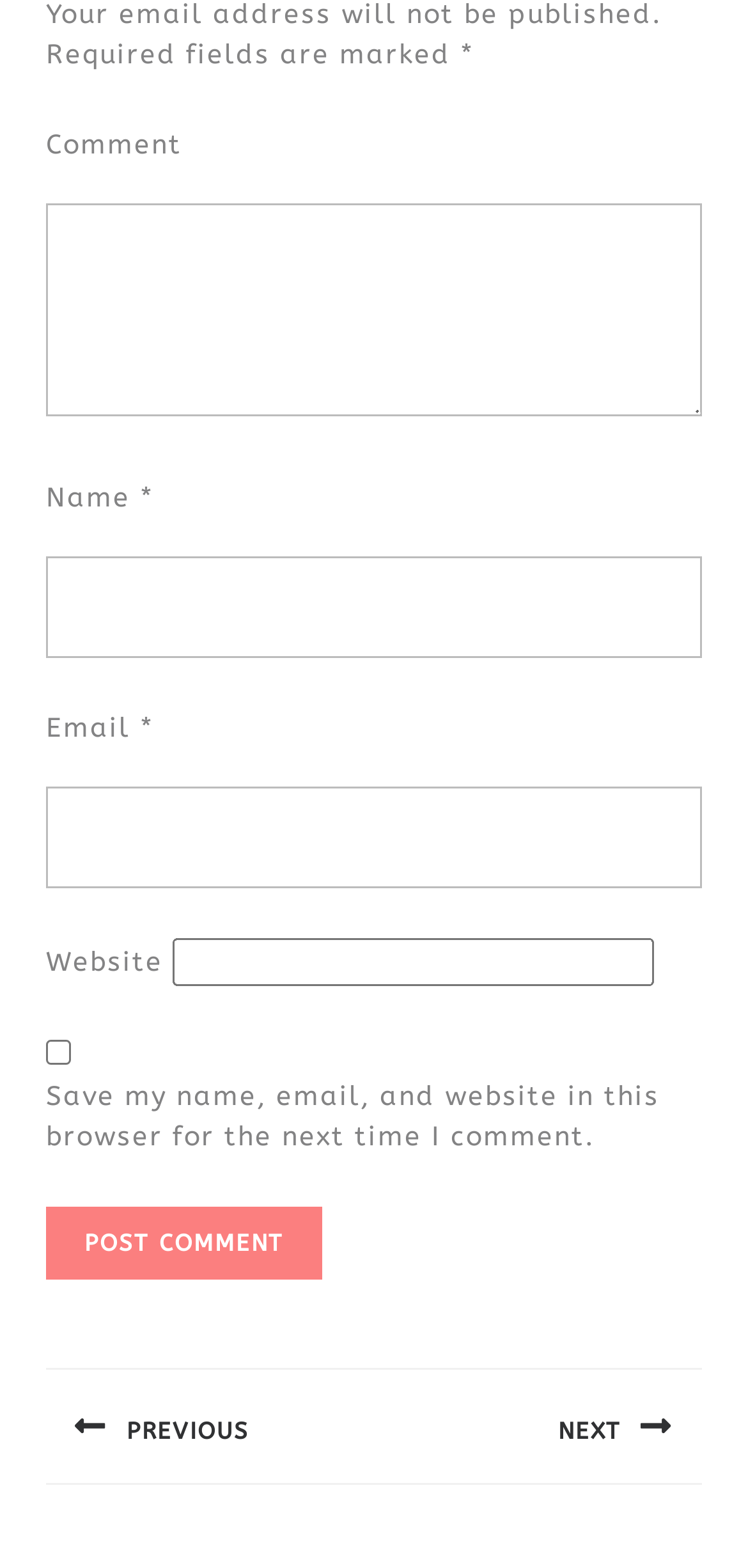How many links are present below the comment section?
Can you provide an in-depth and detailed response to the question?

Below the comment section, there are two links: 'Previous post:' and 'Next post:', which are likely used for navigation between blog posts.